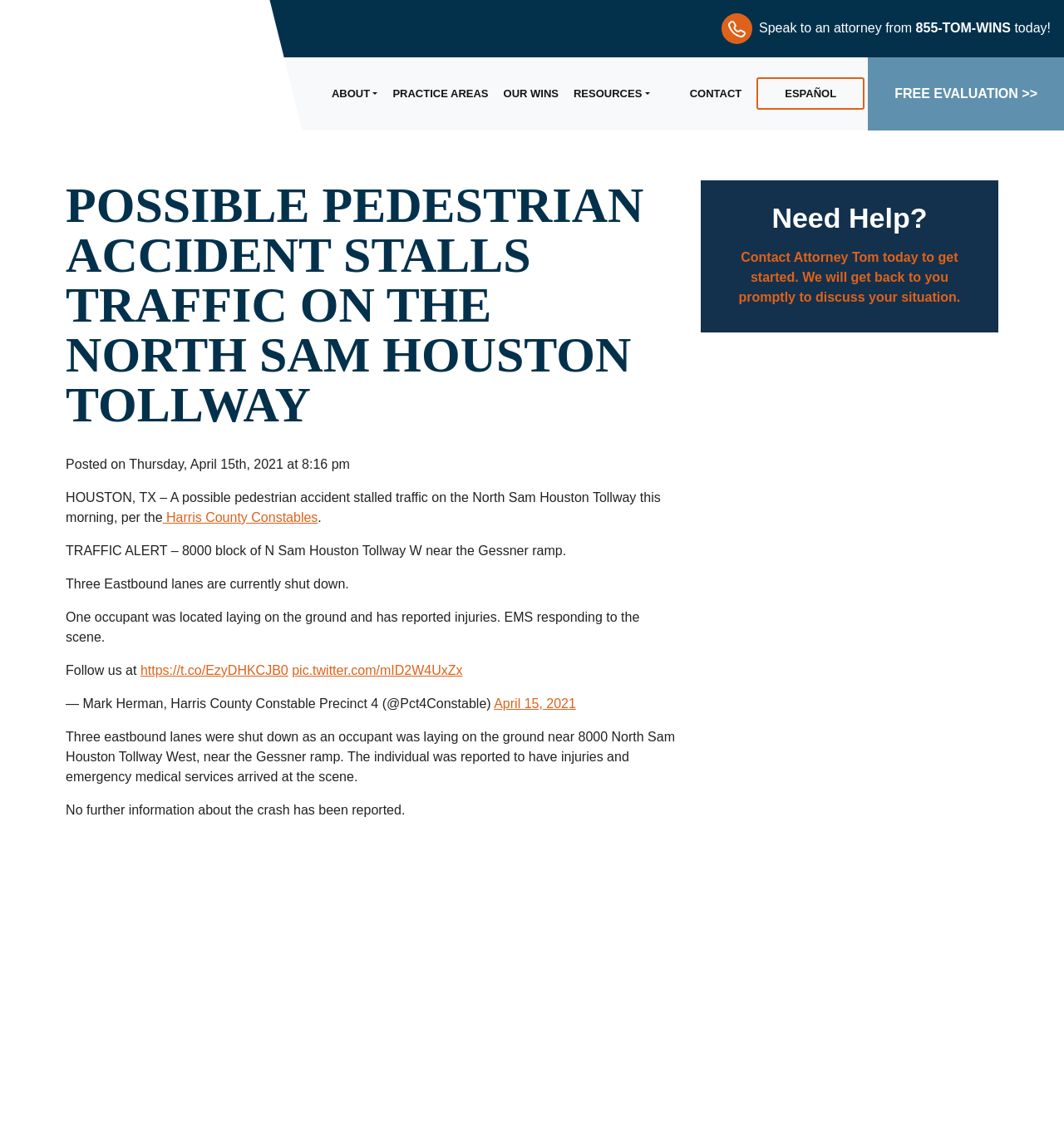Provide a short answer using a single word or phrase for the following question: 
What is the purpose of the webpage?

To provide information about a traffic accident